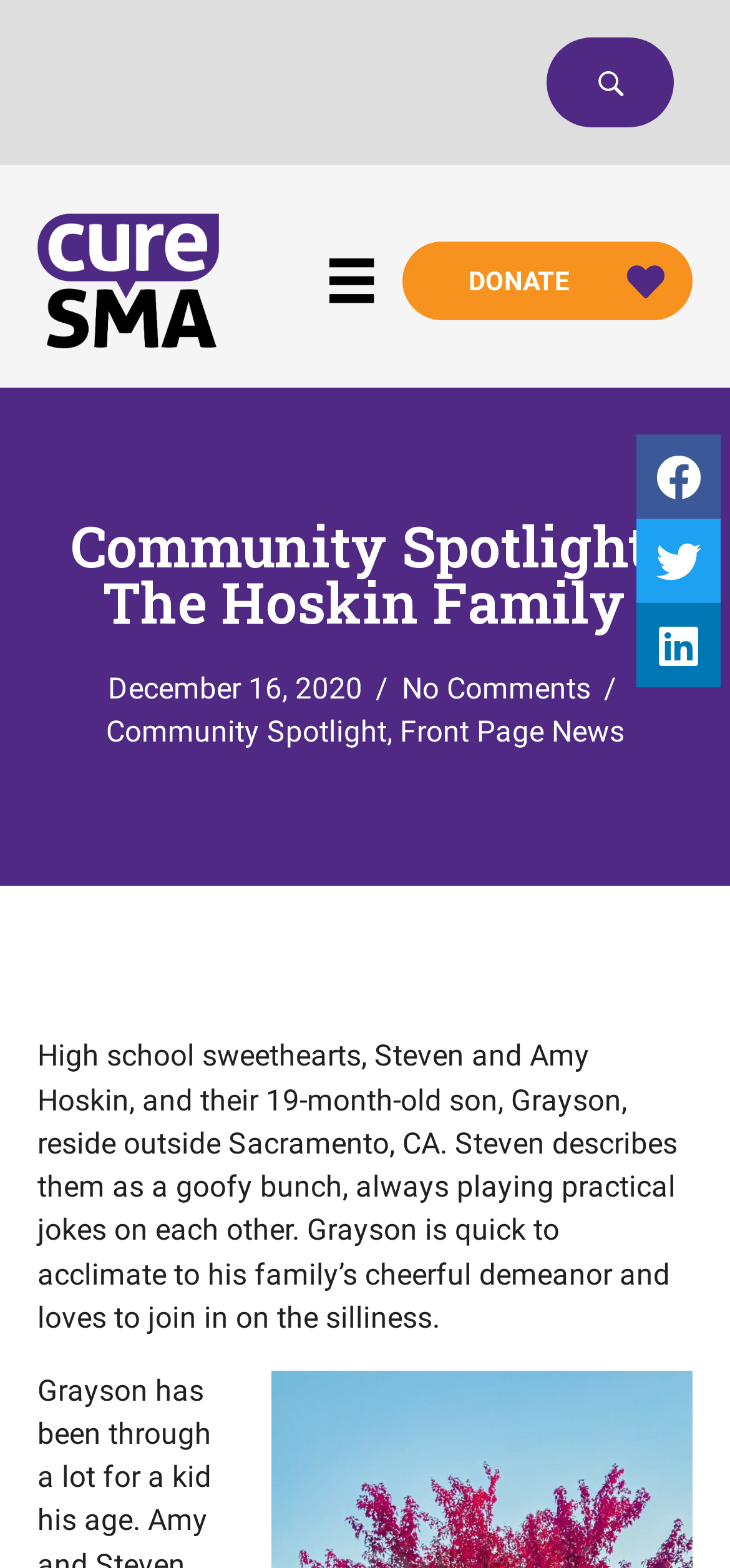Please extract the webpage's main title and generate its text content.

Community Spotlight: The Hoskin Family